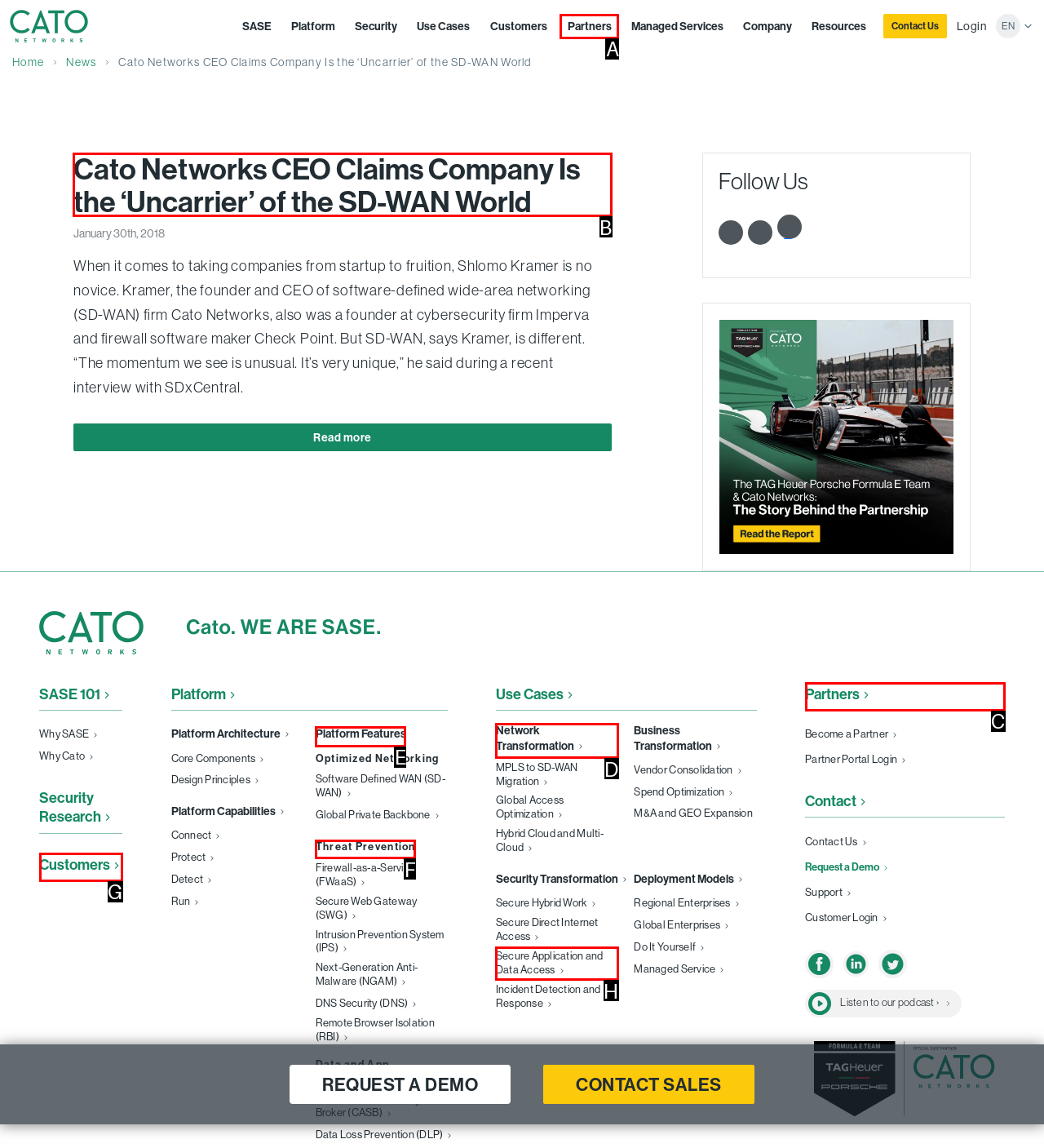Select the proper HTML element to perform the given task: Read the news article Answer with the corresponding letter from the provided choices.

B